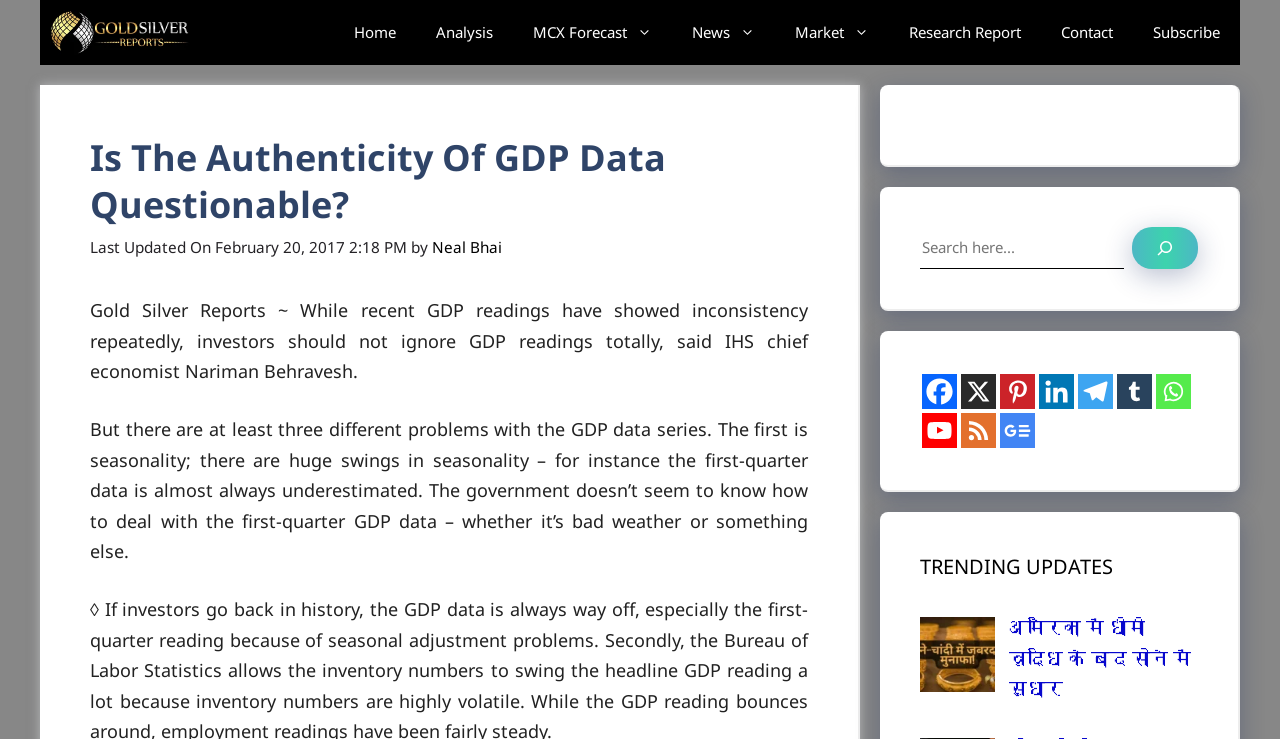Review the image closely and give a comprehensive answer to the question: What is the topic of the main article?

The main article on the webpage discusses the authenticity of GDP data, as indicated by the heading 'Is The Authenticity Of GDP Data Questionable?' and the subsequent text.